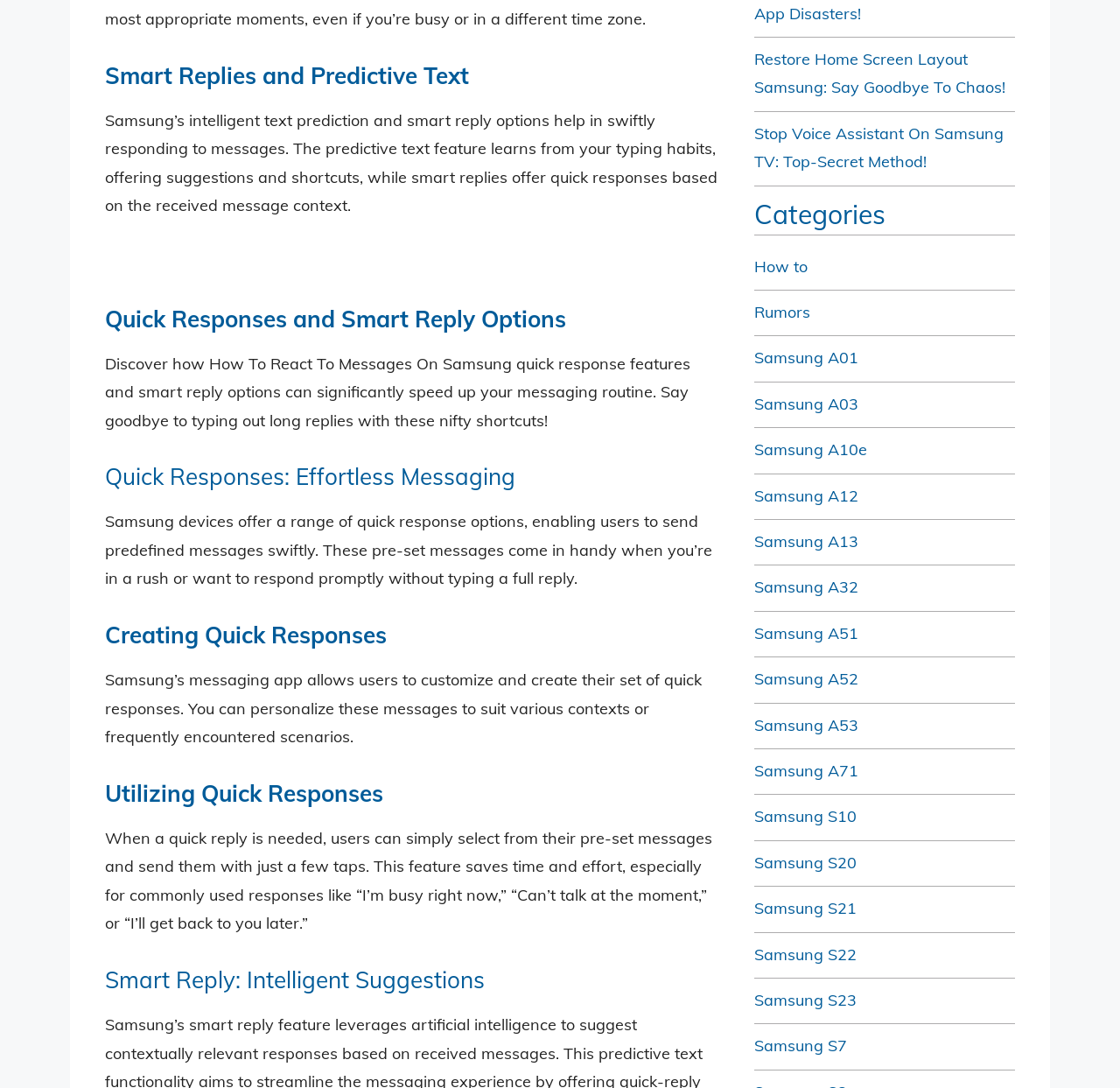Pinpoint the bounding box coordinates of the area that should be clicked to complete the following instruction: "Click on 'Smart Reply: Intelligent Suggestions' heading". The coordinates must be given as four float numbers between 0 and 1, i.e., [left, top, right, bottom].

[0.094, 0.888, 0.642, 0.913]